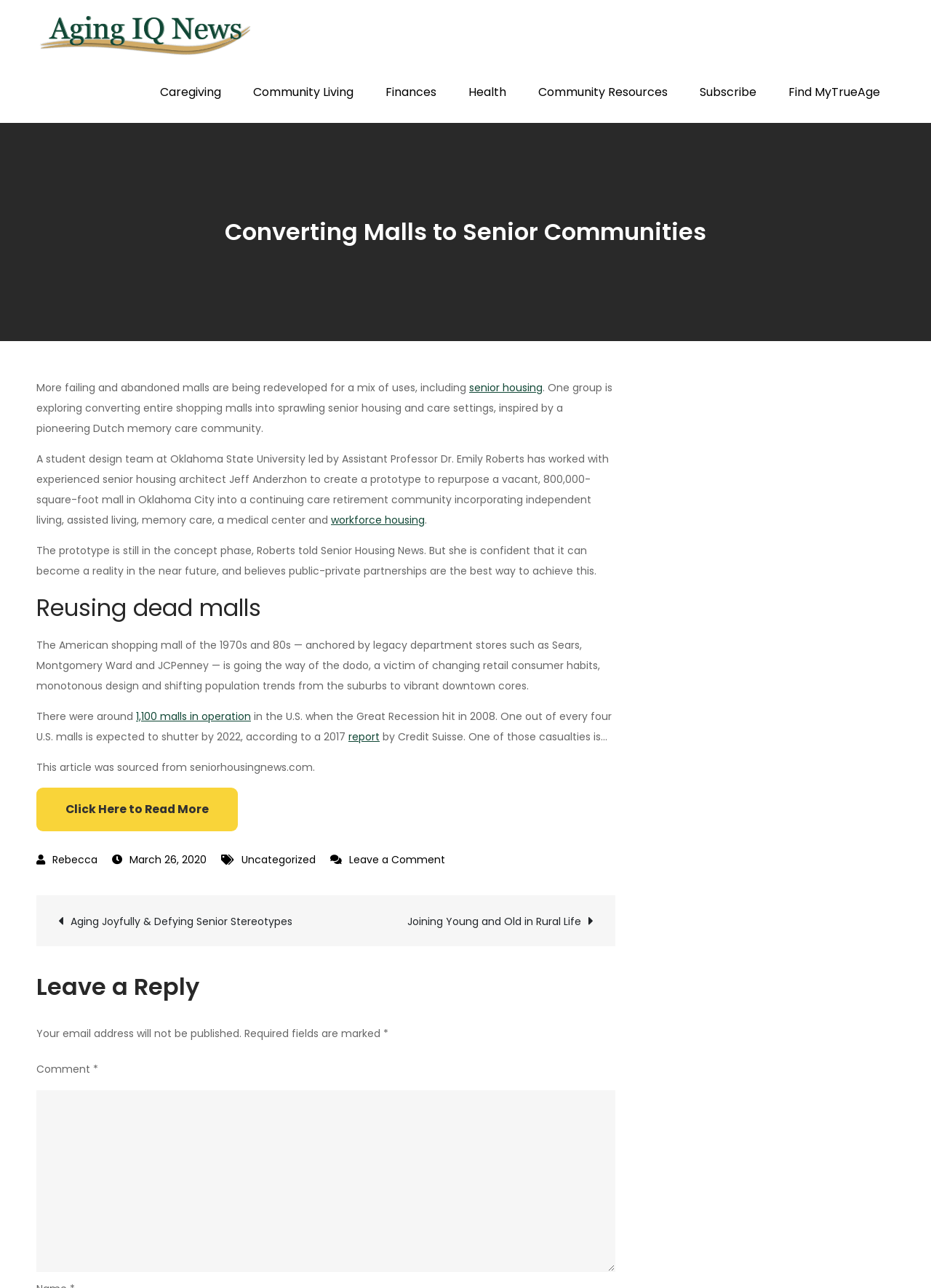Describe every aspect of the webpage in a detailed manner.

This webpage is about converting abandoned malls into senior communities. At the top, there is a logo and a link to "Aging I.Q. News" on the left, and a navigation menu with several links, including "Caregiving", "Community Living", "Finances", "Health", "Community Resources", "Subscribe", and "Find MyTrueAge" on the right.

Below the navigation menu, there is a heading that reads "Converting Malls to Senior Communities". The main article is divided into several sections. The first section discusses how abandoned malls are being redeveloped for various uses, including senior housing. There is a link to "senior housing" and another link to "workforce housing" within the text.

The next section has a heading "Reusing dead malls" and talks about the decline of American shopping malls. There is a link to "1,100 malls in operation" and another link to a "report" by Credit Suisse. The article continues to discuss the potential of converting malls into senior communities.

At the bottom of the article, there are links to read more, a comment section, and a section to leave a reply. The comment section has a text box to enter a comment, and there are several static text fields with instructions and required fields marked with an asterisk.